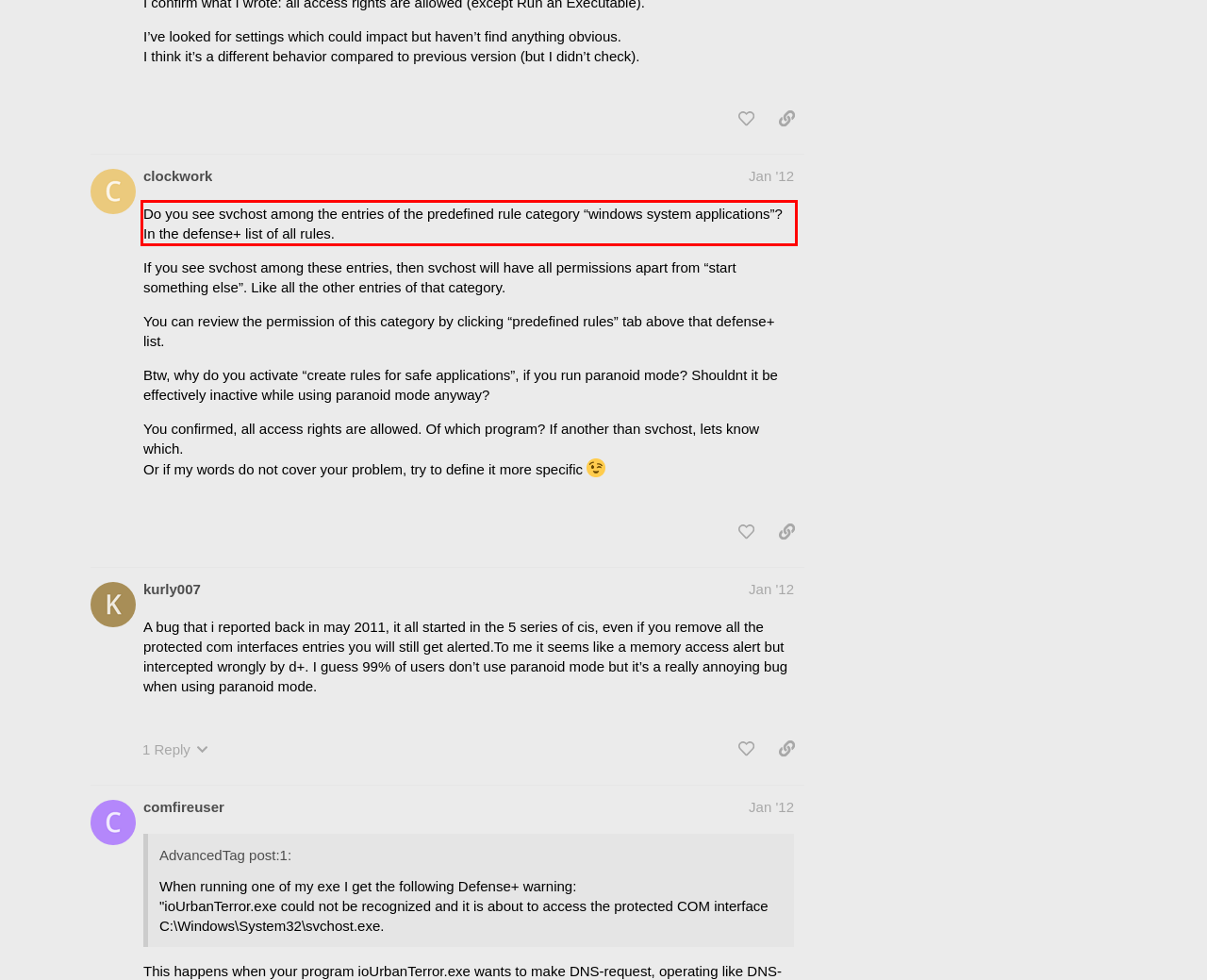Using the webpage screenshot, recognize and capture the text within the red bounding box.

Do you see svchost among the entries of the predefined rule category “windows system applications”? In the defense+ list of all rules.